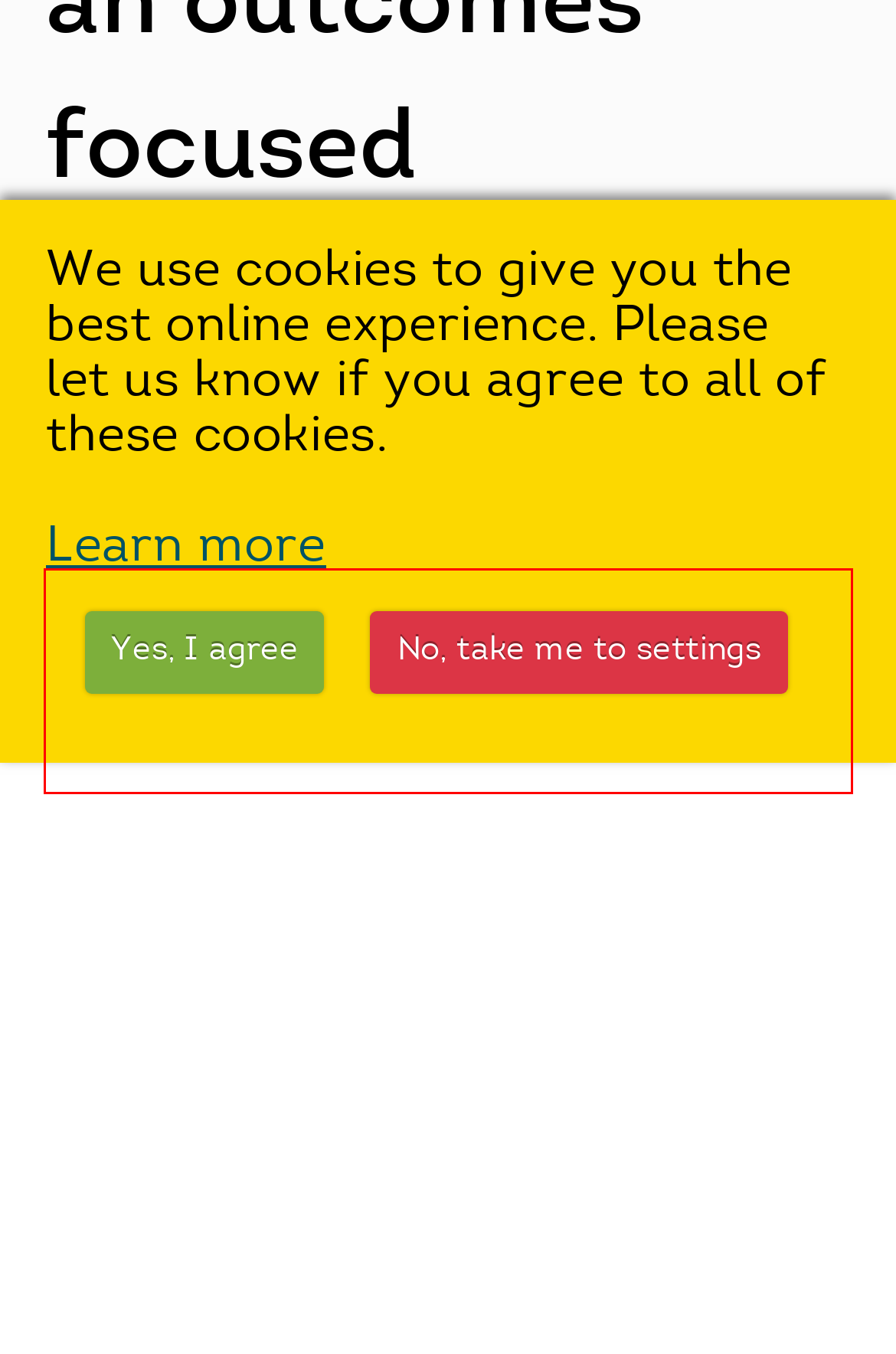Analyze the webpage screenshot and use OCR to recognize the text content in the red bounding box.

Coactiva's Consultants have been supporting Sport Wales to deliver an outcomes focused approach for their customers and communities across Wales.